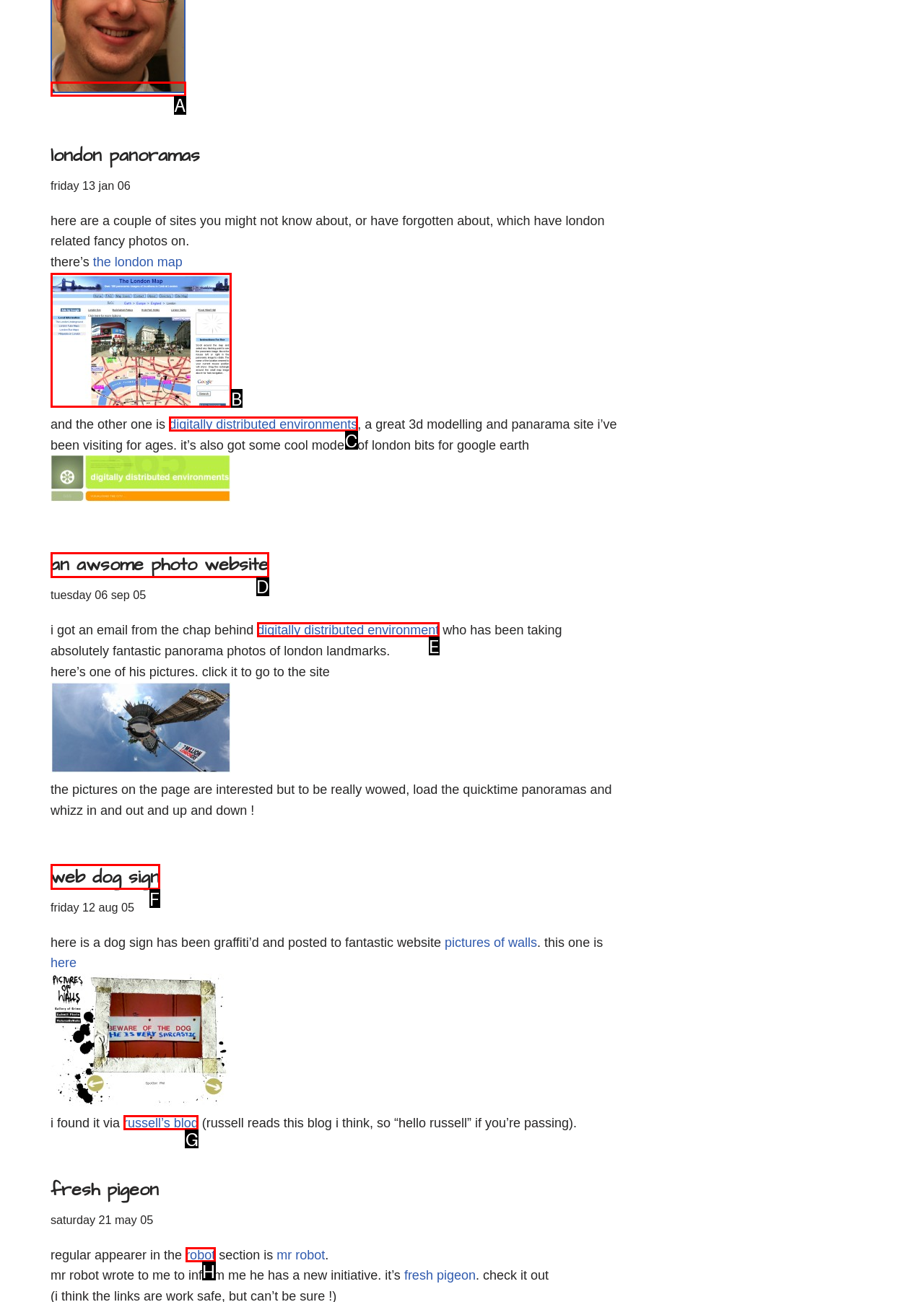Identify the letter of the UI element you should interact with to perform the task: view the image of panorama.jpg
Reply with the appropriate letter of the option.

B